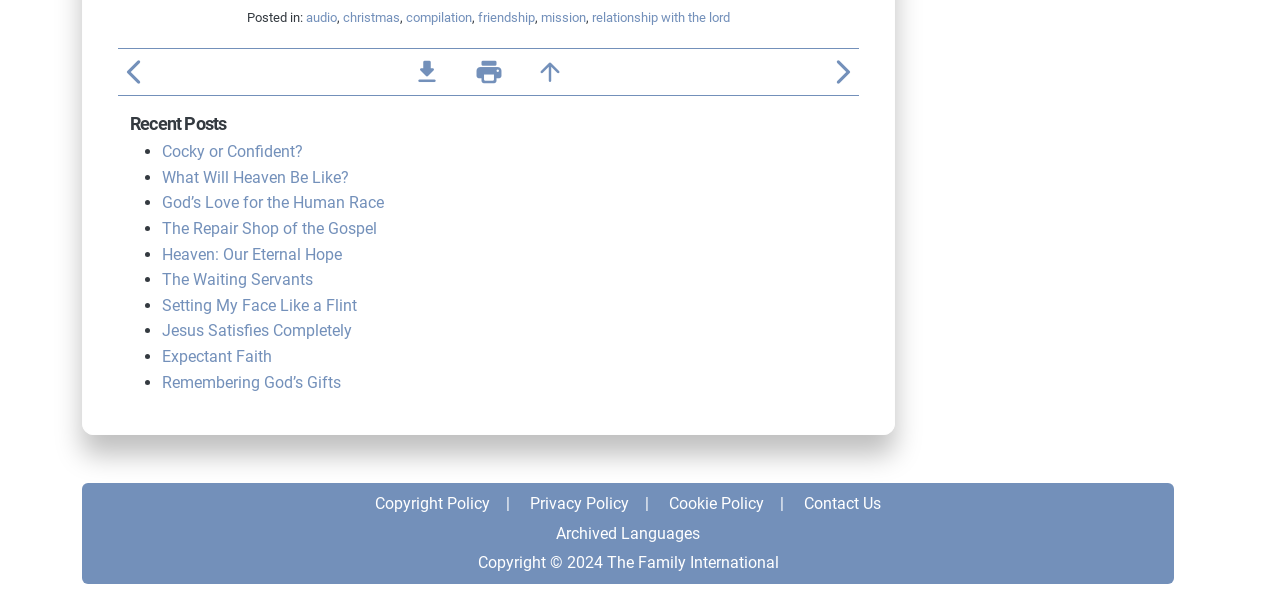Can you look at the image and give a comprehensive answer to the question:
How many posts are listed under 'Recent Posts'?

Under the heading 'Recent Posts', there are 9 links which are likely to be the titles of the posts. These links are 'Cocky or Confident?', 'What Will Heaven Be Like?', 'God’s Love for the Human Race', 'The Repair Shop of the Gospel', 'Heaven: Our Eternal Hope', 'The Waiting Servants', 'Setting My Face Like a Flint', 'Jesus Satisfies Completely', and 'Expectant Faith'.